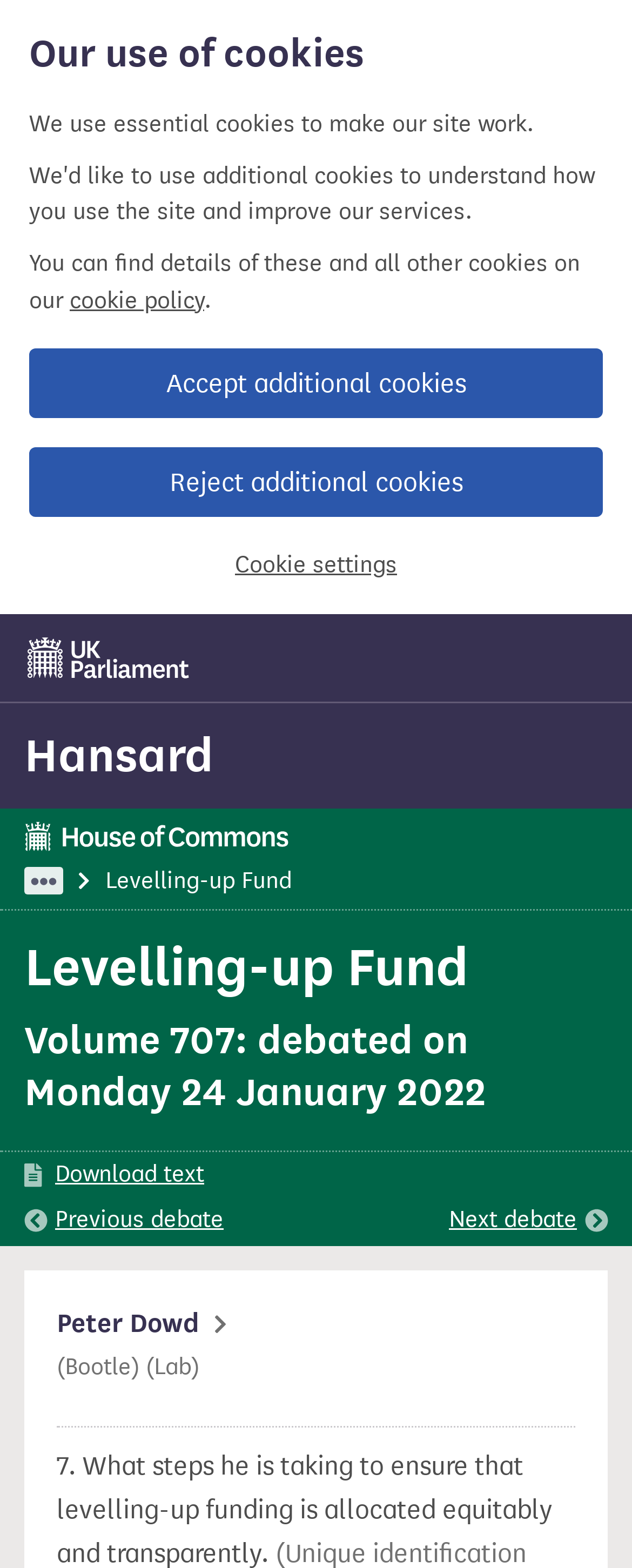What is the volume number of the debated item?
Please give a detailed and elaborate explanation in response to the question.

I found the answer by looking at the heading 'Volume 707: debated on Monday 24 January 2022' which is a child element of the listitem 'Levelling-up Fund'.